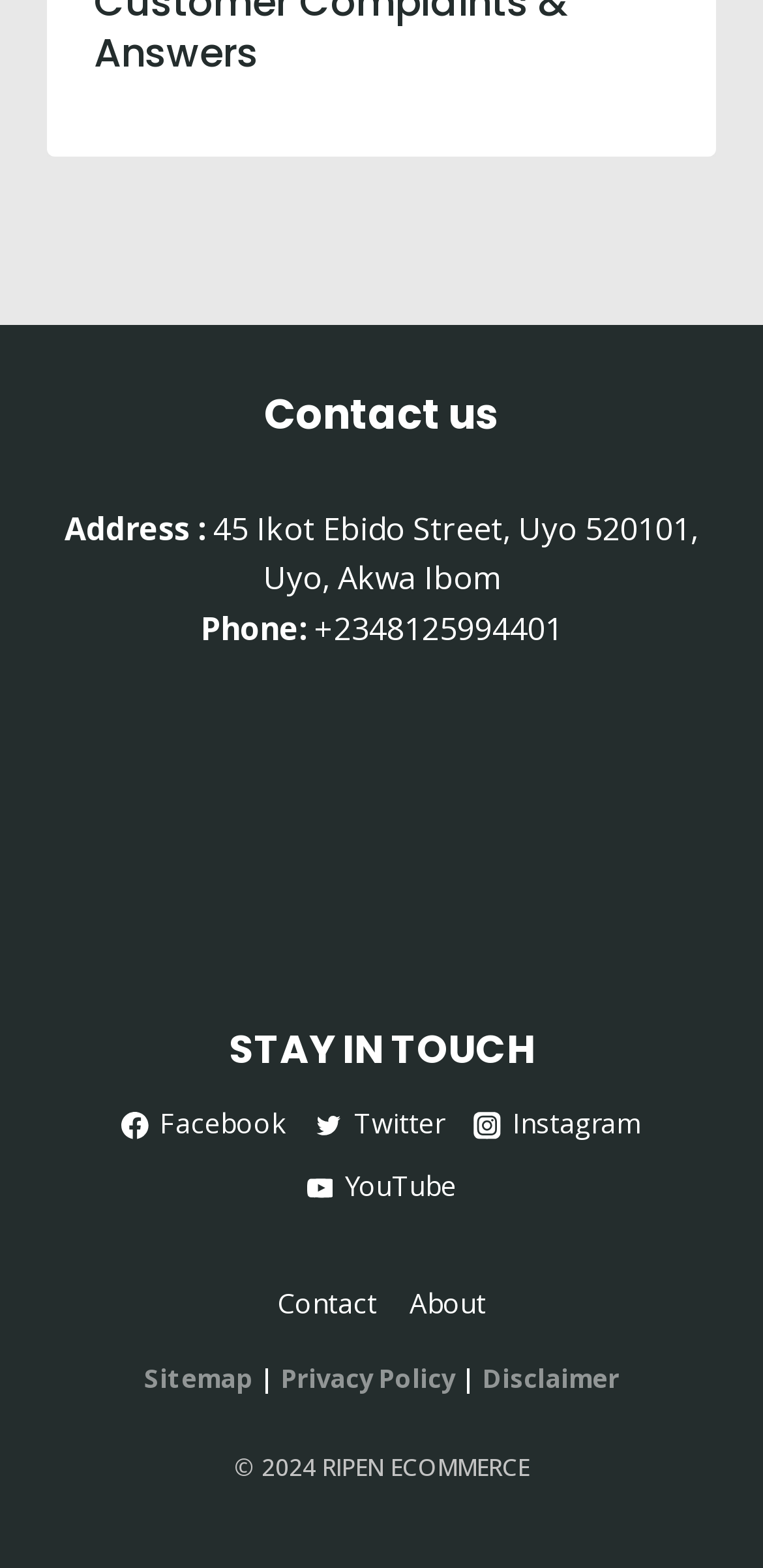Identify the bounding box coordinates for the region of the element that should be clicked to carry out the instruction: "Click on Sitemap link". The bounding box coordinates should be four float numbers between 0 and 1, i.e., [left, top, right, bottom].

[0.188, 0.868, 0.332, 0.89]